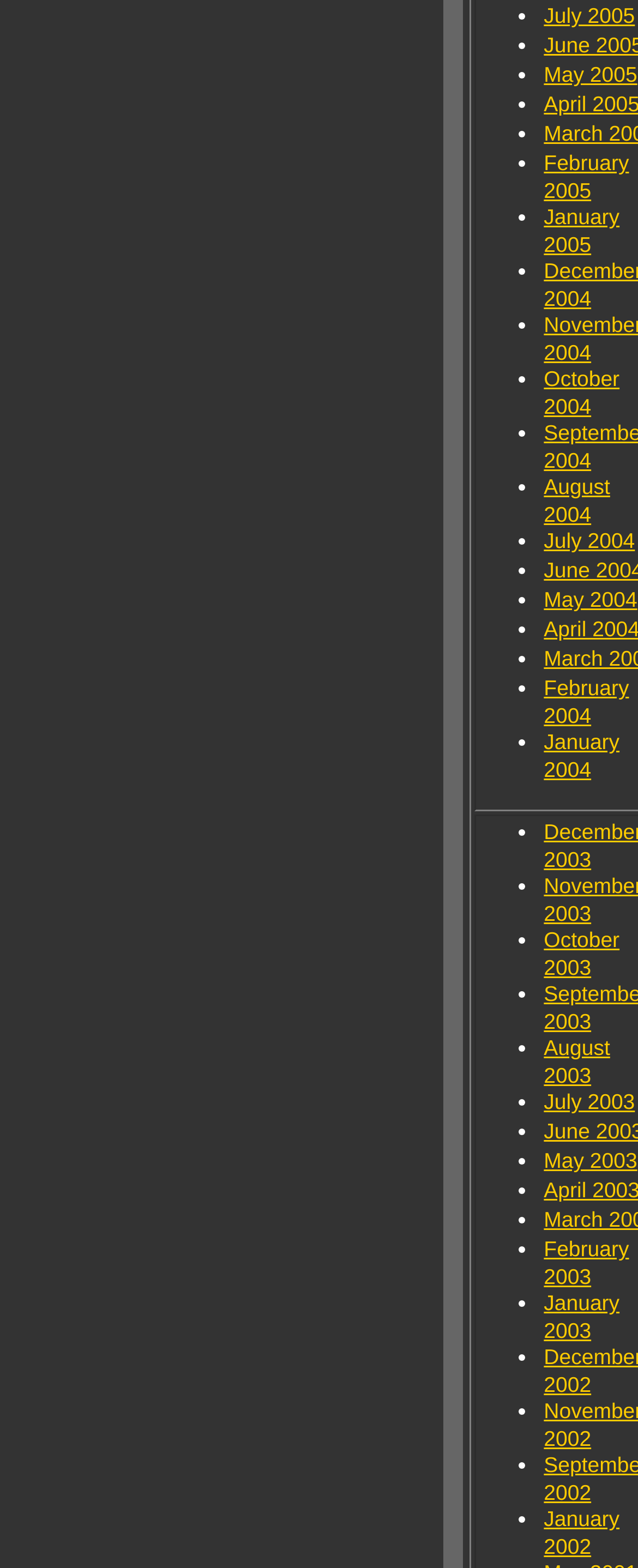Please identify the bounding box coordinates of the area that needs to be clicked to fulfill the following instruction: "View February 2004."

[0.852, 0.431, 0.986, 0.464]